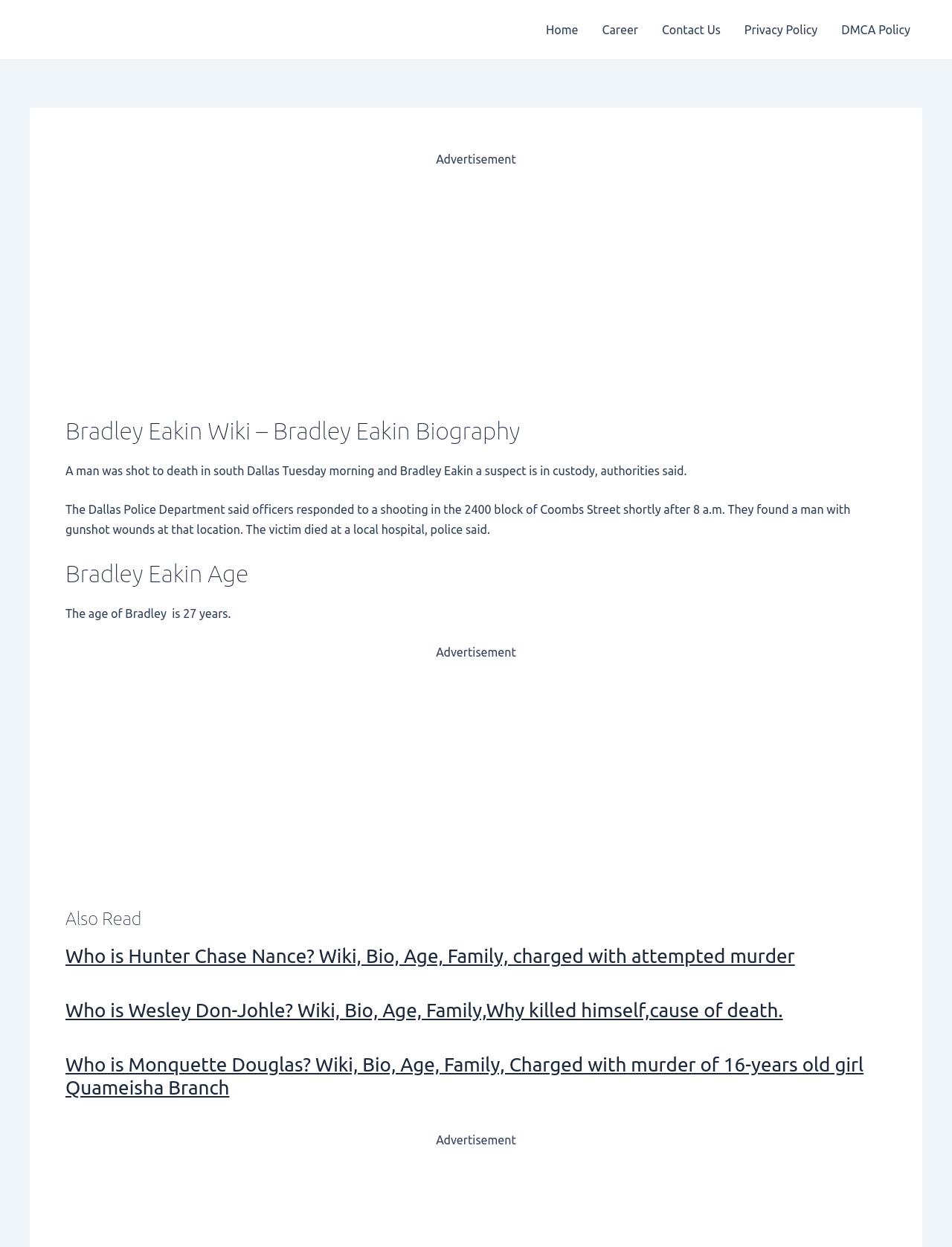Can you find the bounding box coordinates for the element to click on to achieve the instruction: "Read Bradley Eakin Wiki"?

[0.069, 0.333, 0.931, 0.358]